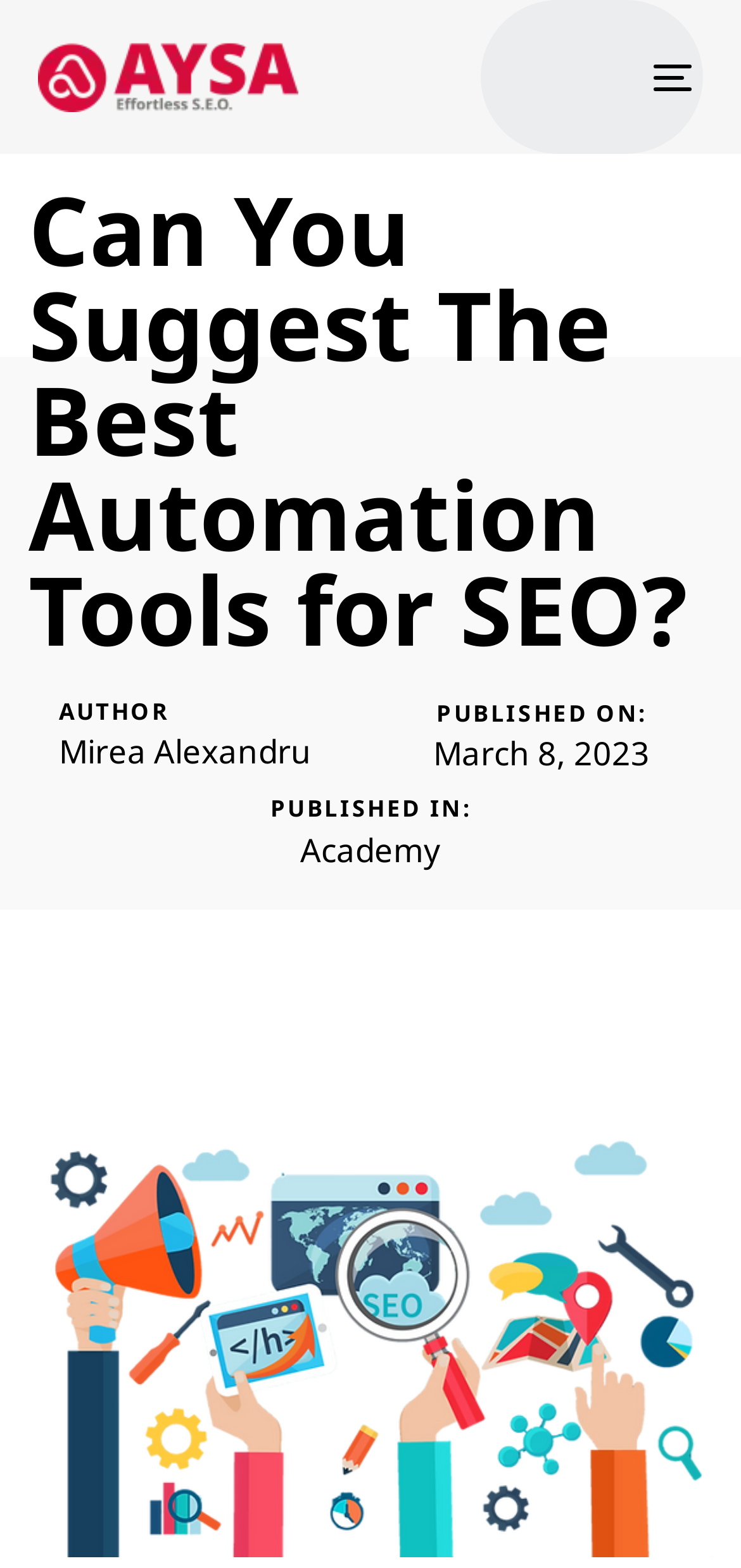Please provide a comprehensive response to the question below by analyzing the image: 
What is the purpose of the button at the top right corner?

I found the purpose of the button by looking at its text, which says 'Toggle navigation', indicating that it is used to toggle the navigation menu.